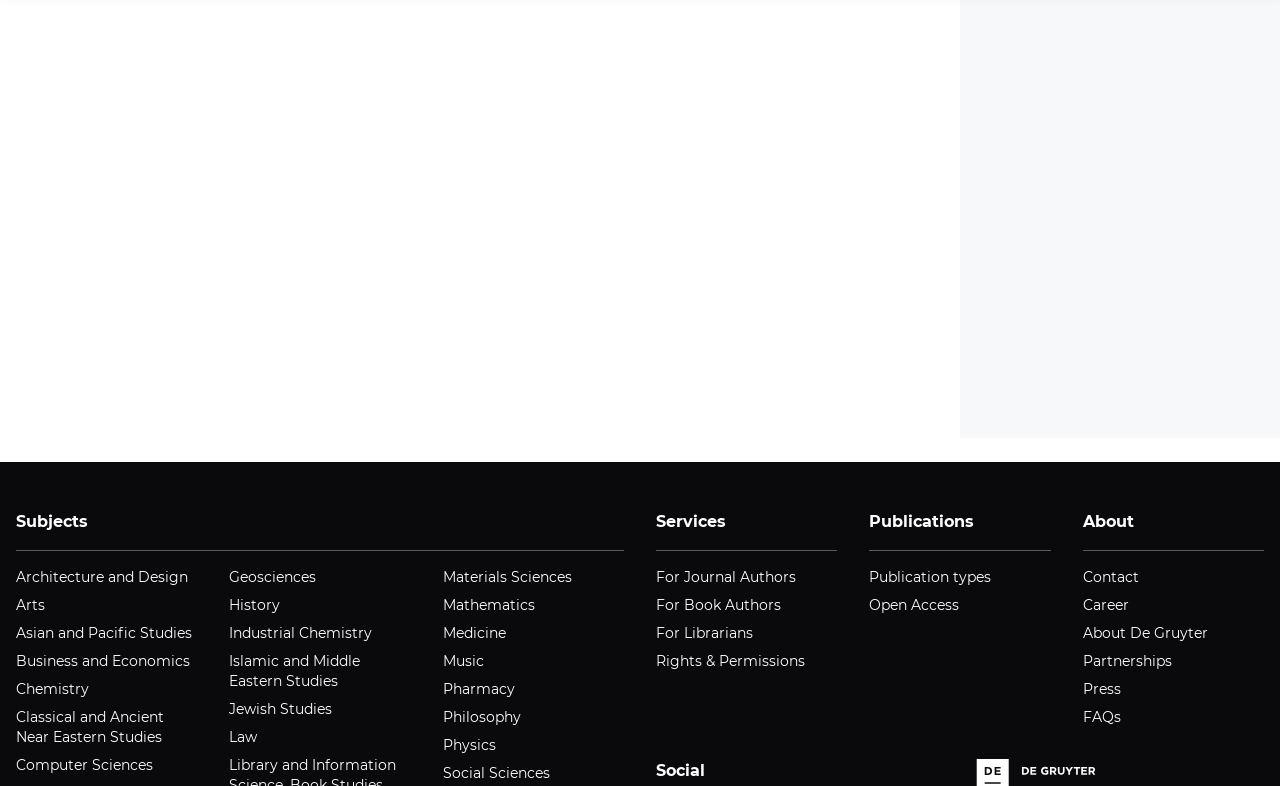What type of content is available under 'Publications'?
From the details in the image, answer the question comprehensively.

The 'Publications' section seems to provide information on different types of publications, including Open Access publications. This may include journals, books, and other types of academic publications.